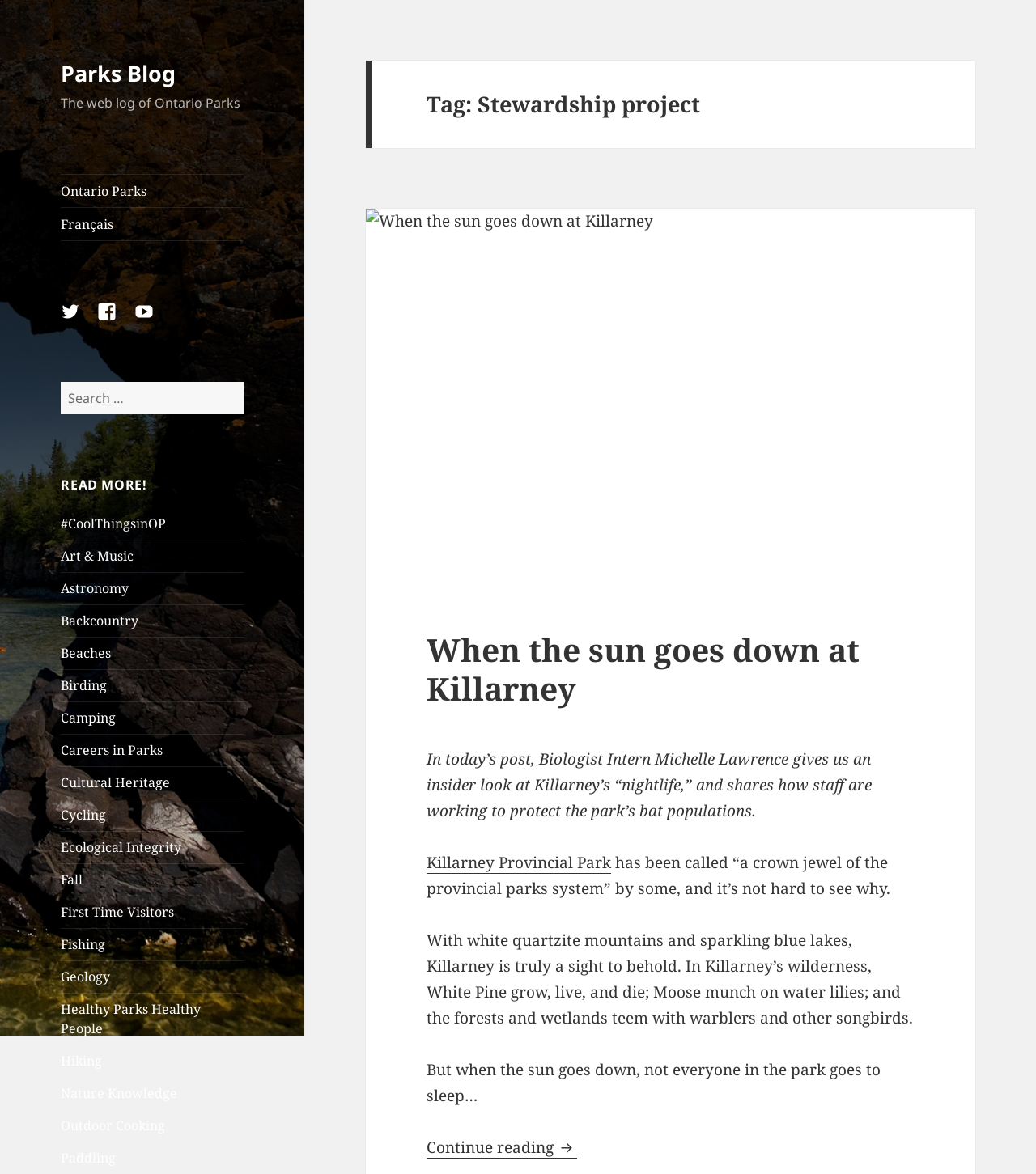Kindly determine the bounding box coordinates for the area that needs to be clicked to execute this instruction: "Search for something".

[0.059, 0.325, 0.235, 0.353]